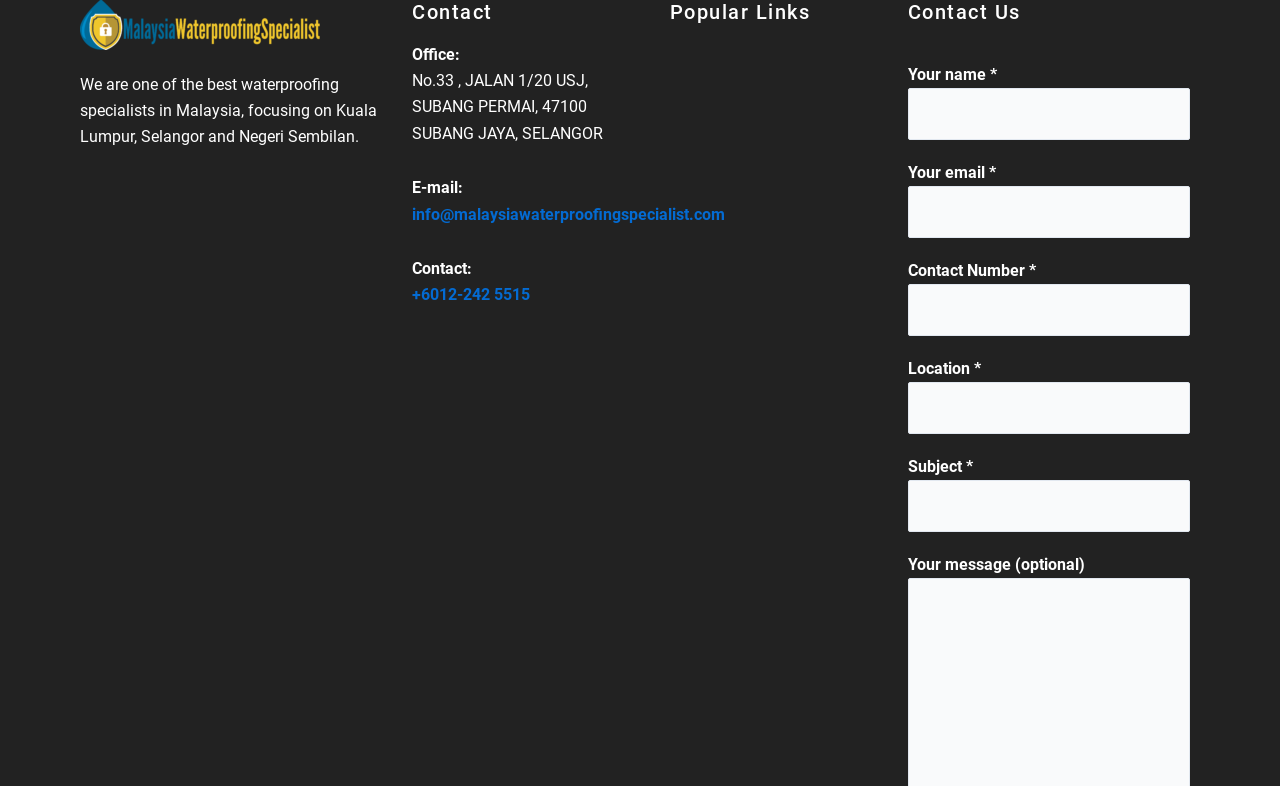By analyzing the image, answer the following question with a detailed response: What is the company's specialization?

The company's specialization can be found in the static text element with the bounding box coordinates [0.062, 0.095, 0.295, 0.186]. It is stated as 'We are one of the best waterproofing specialists in Malaysia...'.